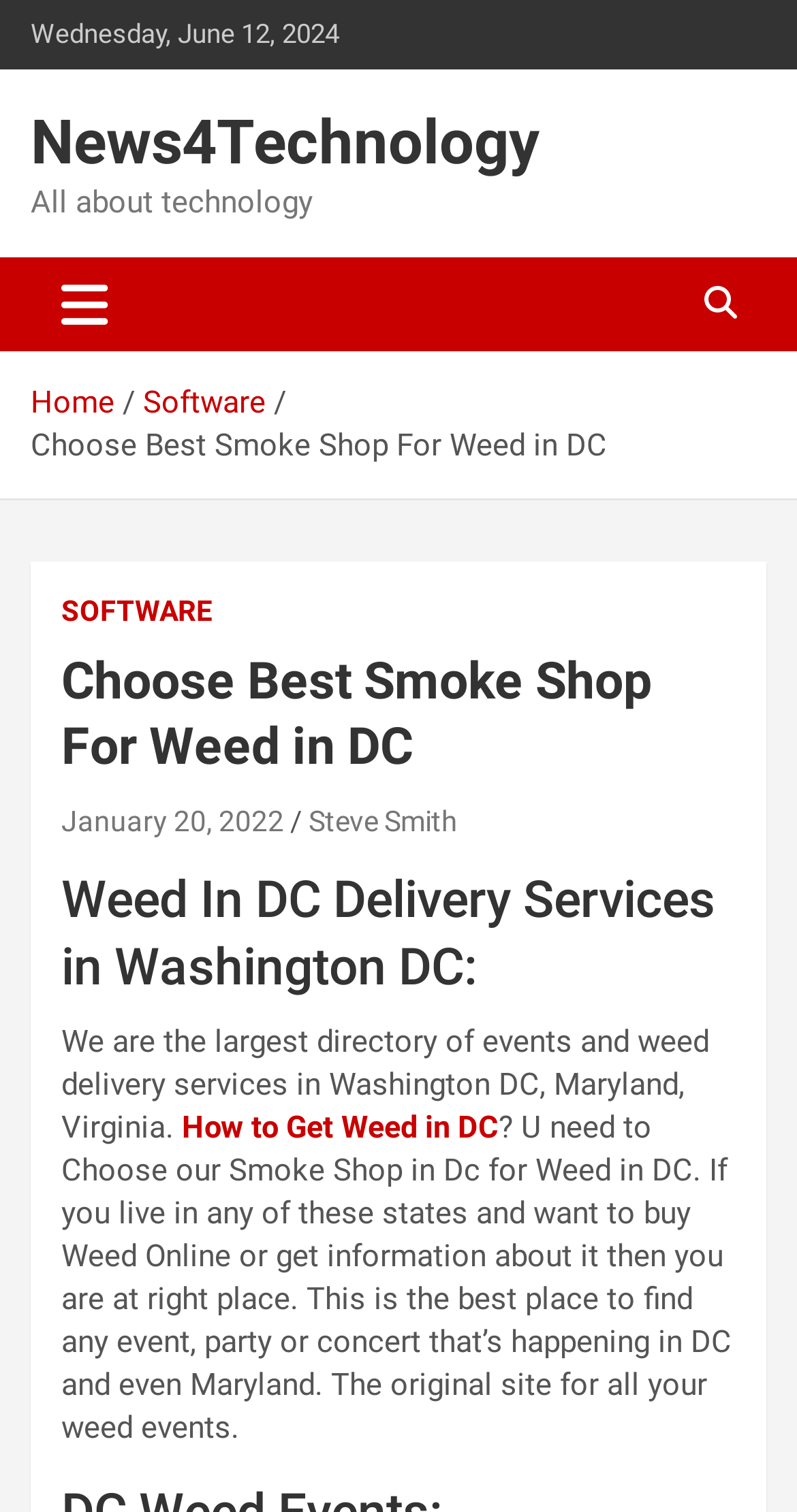Please identify the bounding box coordinates of the clickable element to fulfill the following instruction: "Click on the News4Technology link". The coordinates should be four float numbers between 0 and 1, i.e., [left, top, right, bottom].

[0.038, 0.07, 0.677, 0.118]